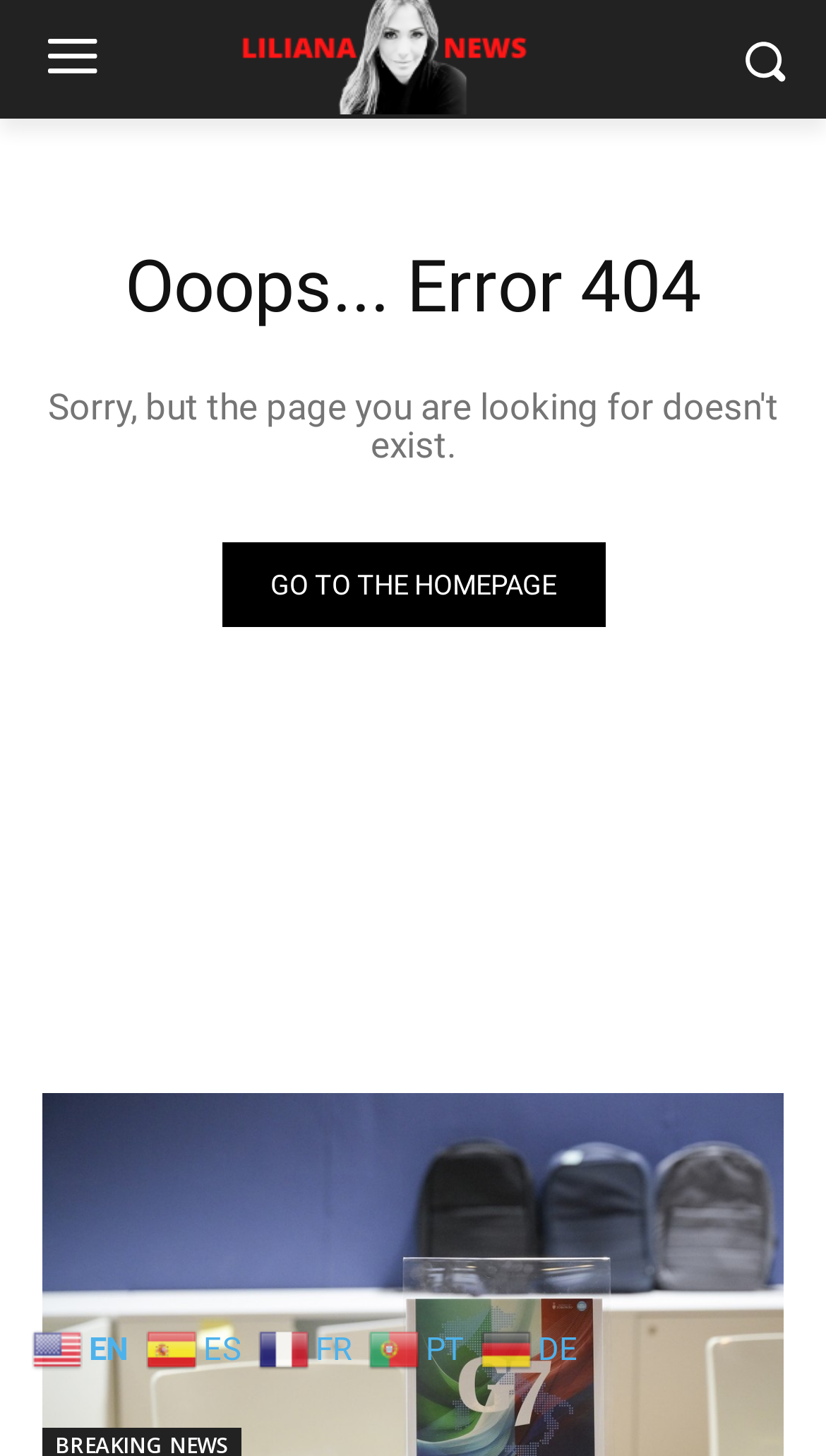Respond concisely with one word or phrase to the following query:
What is the suggested action on the page?

Go to the homepage